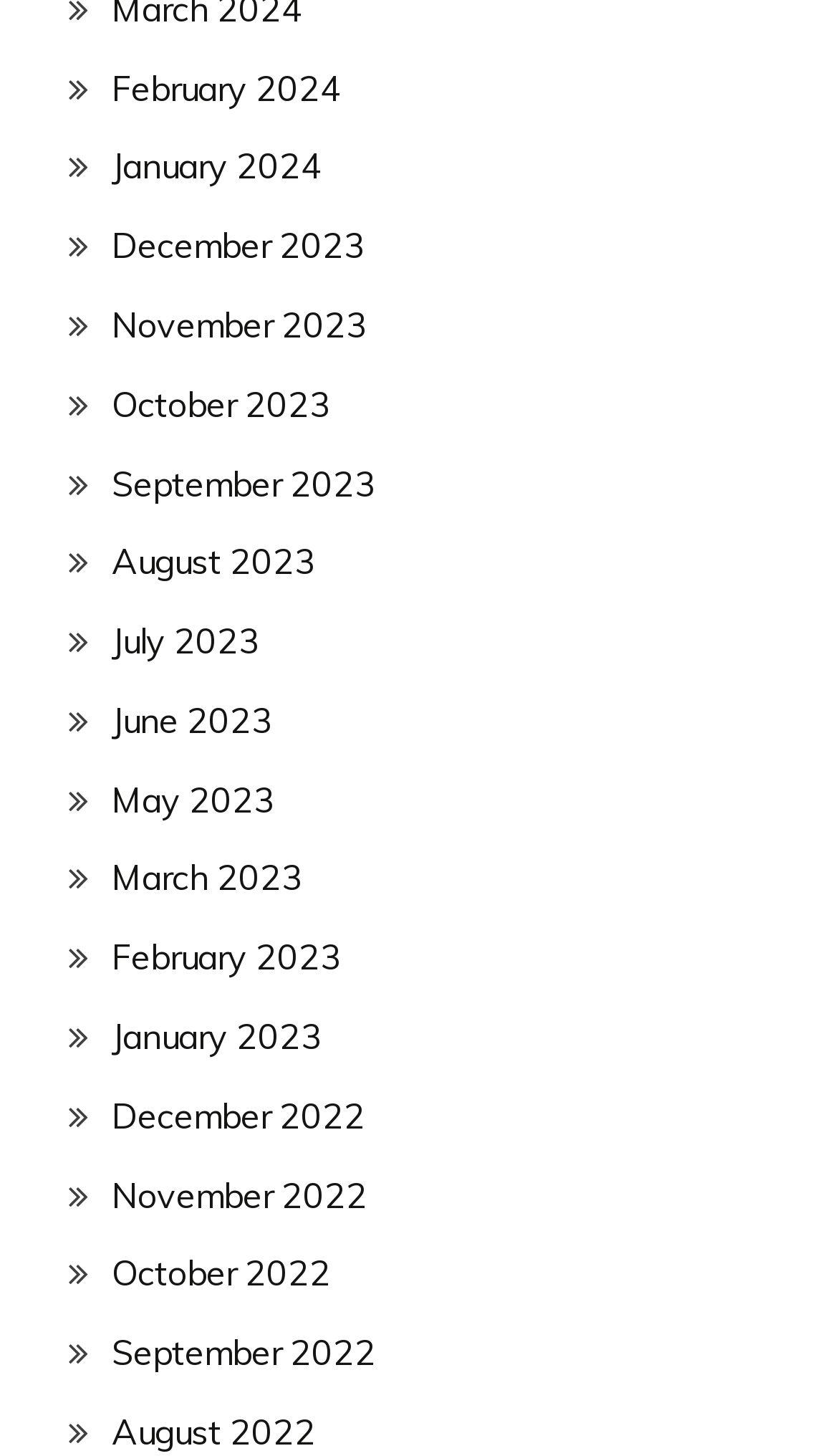Please determine the bounding box coordinates of the section I need to click to accomplish this instruction: "Go to January 2023".

[0.133, 0.697, 0.385, 0.726]